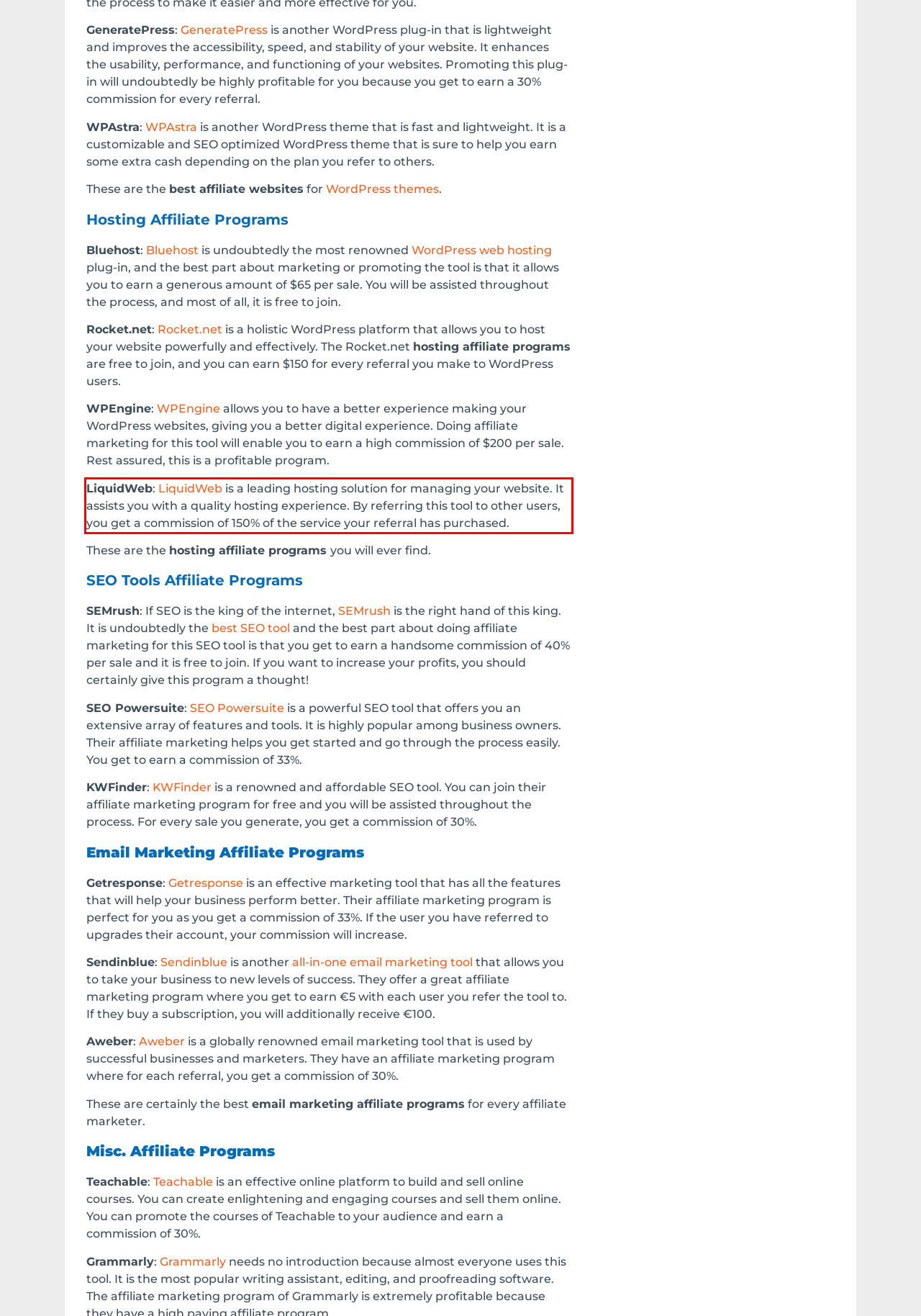Given a screenshot of a webpage, identify the red bounding box and perform OCR to recognize the text within that box.

LiquidWeb: LiquidWeb is a leading hosting solution for managing your website. It assists you with a quality hosting experience. By referring this tool to other users, you get a commission of 150% of the service your referral has purchased.